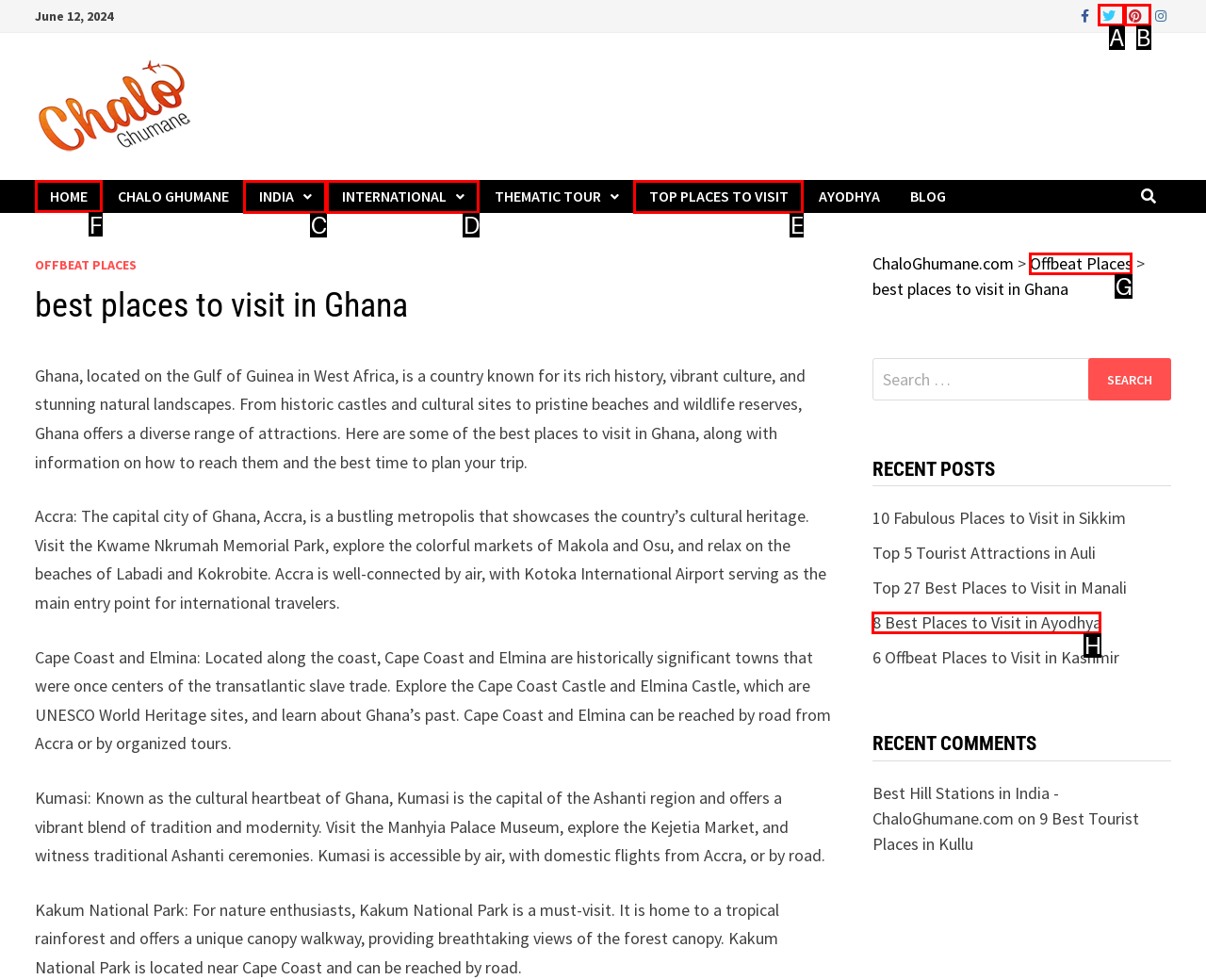Identify the correct UI element to click for this instruction: Click on the HOME link
Respond with the appropriate option's letter from the provided choices directly.

F